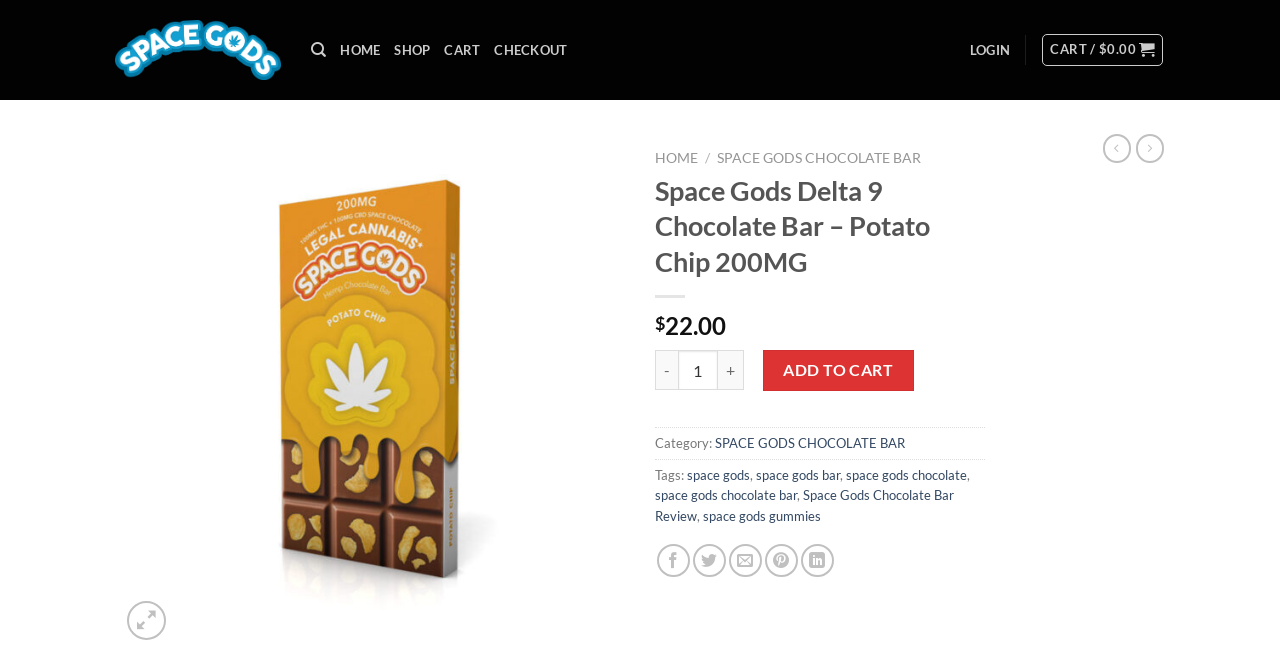Please provide the main heading of the webpage content.

Space Gods Delta 9 Chocolate Bar – Potato Chip 200MG